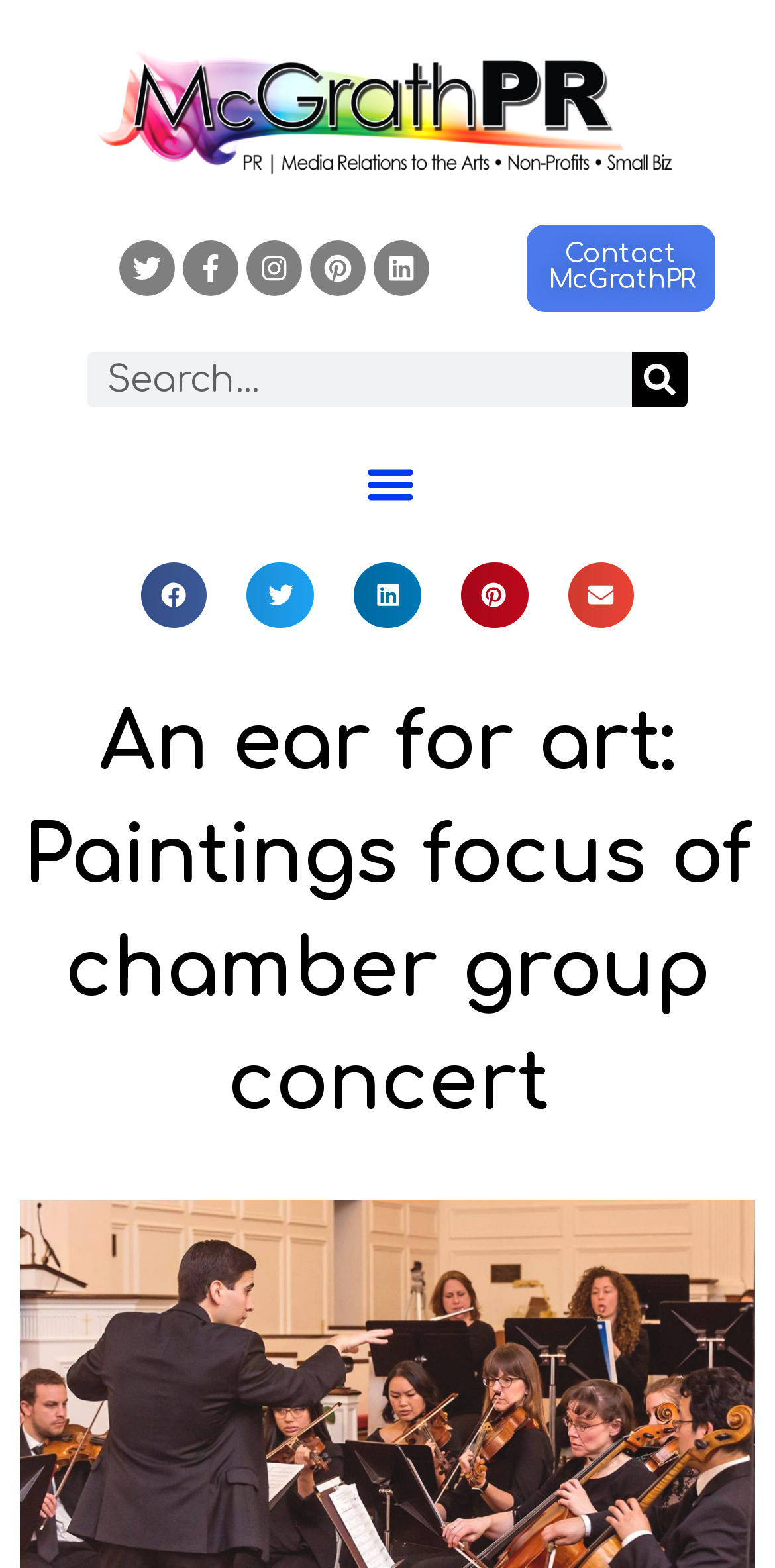Identify the bounding box coordinates for the element you need to click to achieve the following task: "Open Twitter". Provide the bounding box coordinates as four float numbers between 0 and 1, in the form [left, top, right, bottom].

[0.153, 0.154, 0.225, 0.189]